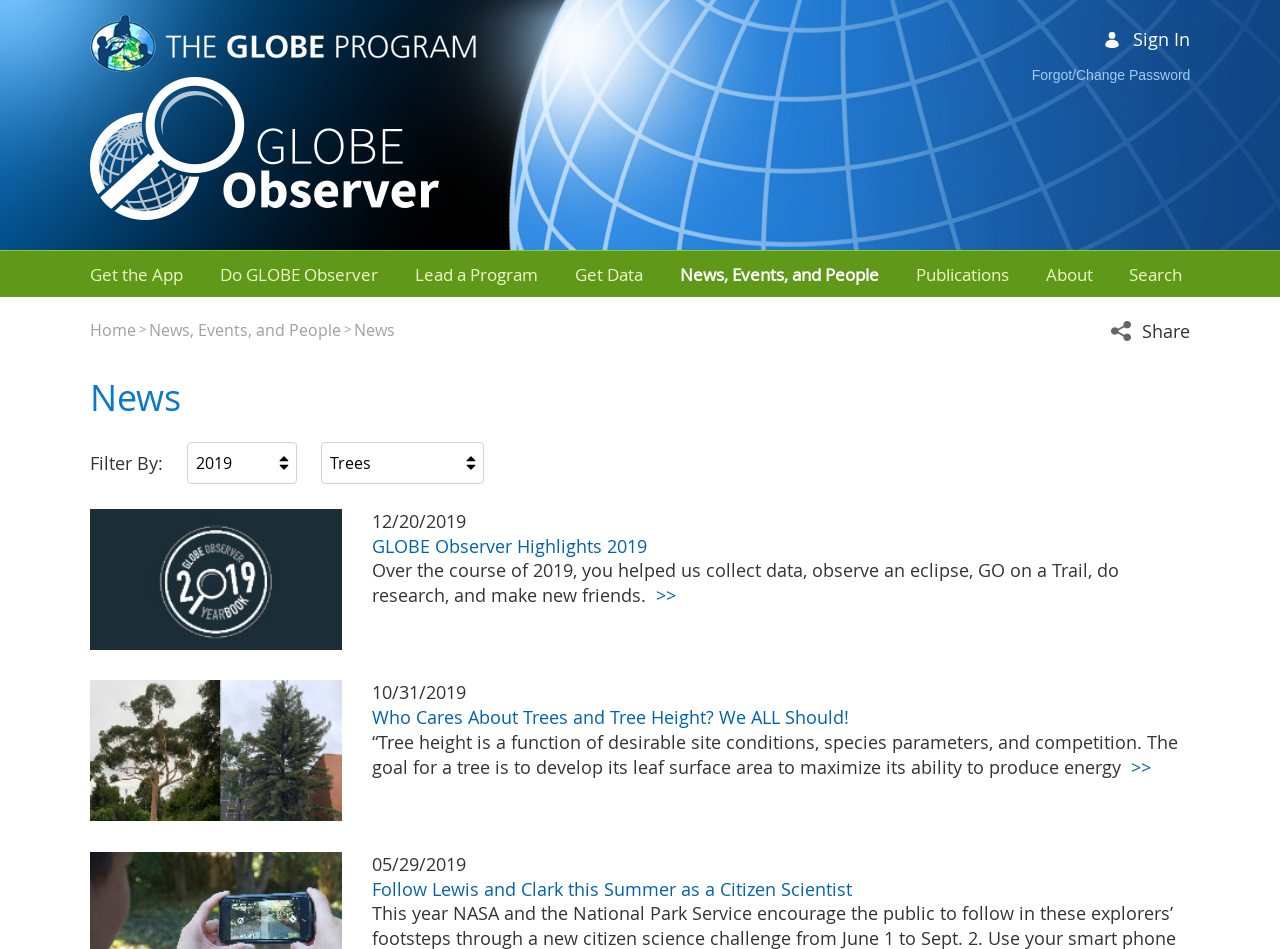What type of content is displayed on the webpage?
Refer to the image and provide a one-word or short phrase answer.

News articles